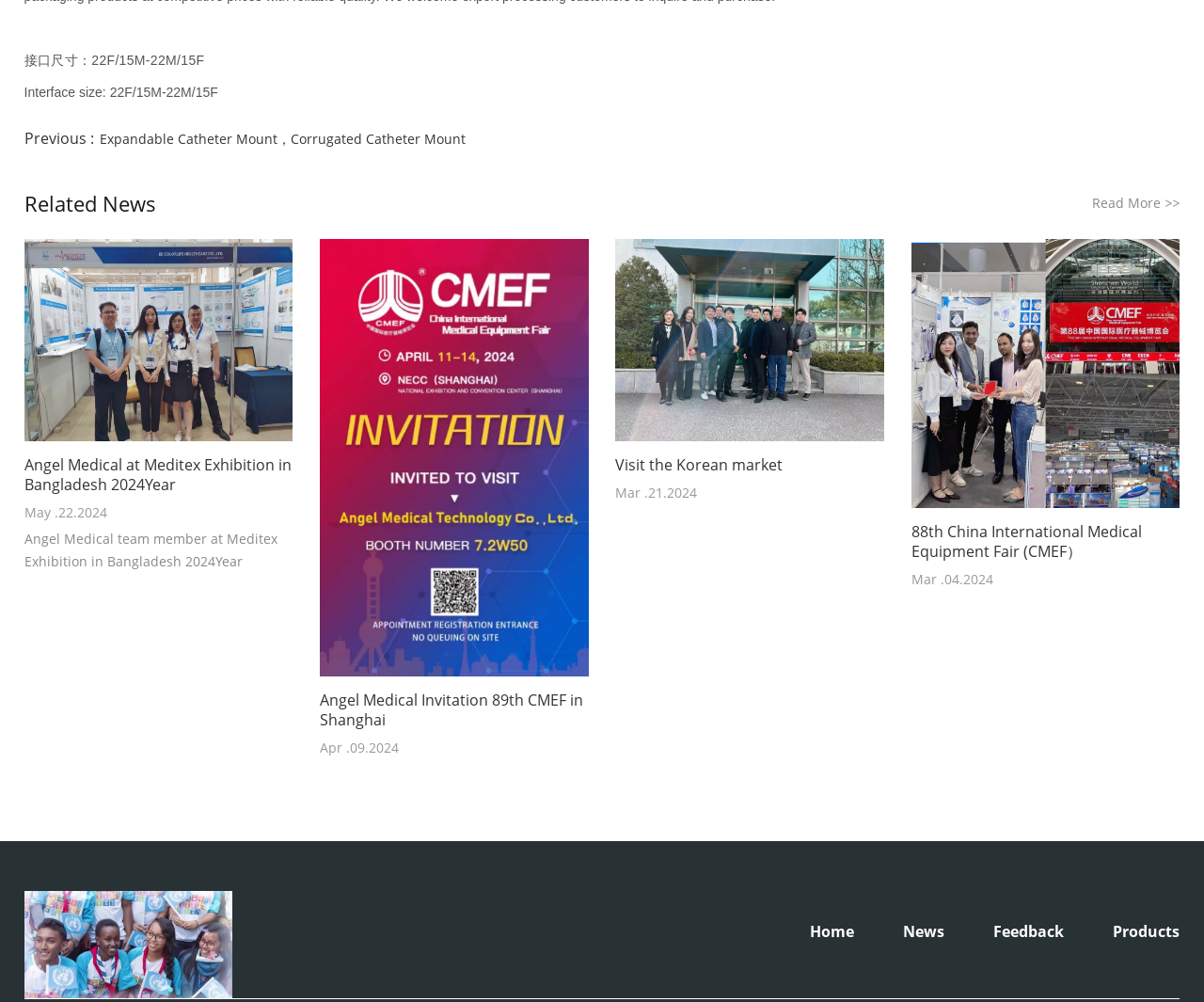Please determine the bounding box coordinates for the UI element described as: "alt="OUR NEWS"".

[0.02, 0.889, 0.193, 0.997]